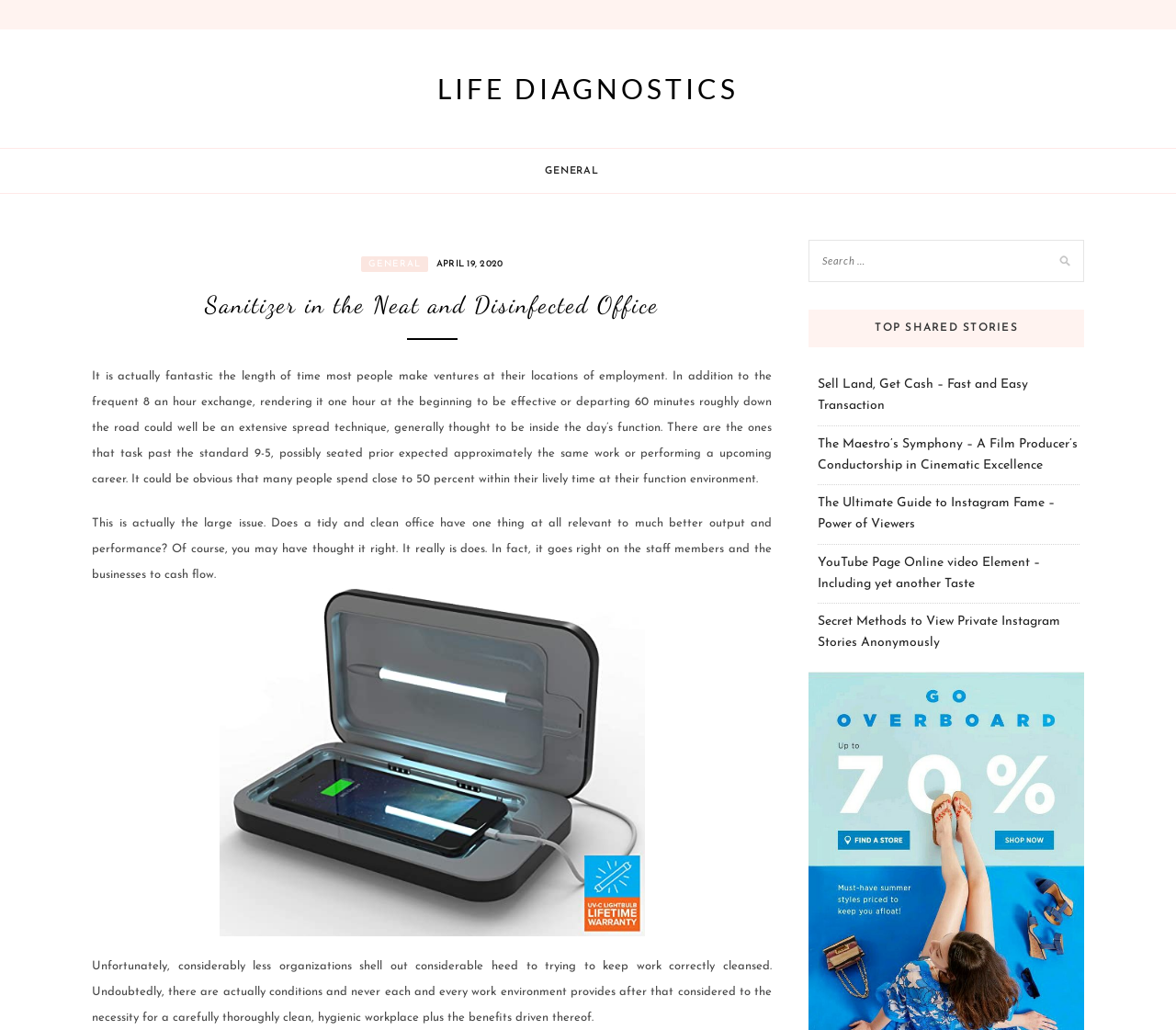Predict the bounding box coordinates for the UI element described as: "April 19, 2020April 17, 2020". The coordinates should be four float numbers between 0 and 1, presented as [left, top, right, bottom].

[0.367, 0.25, 0.428, 0.261]